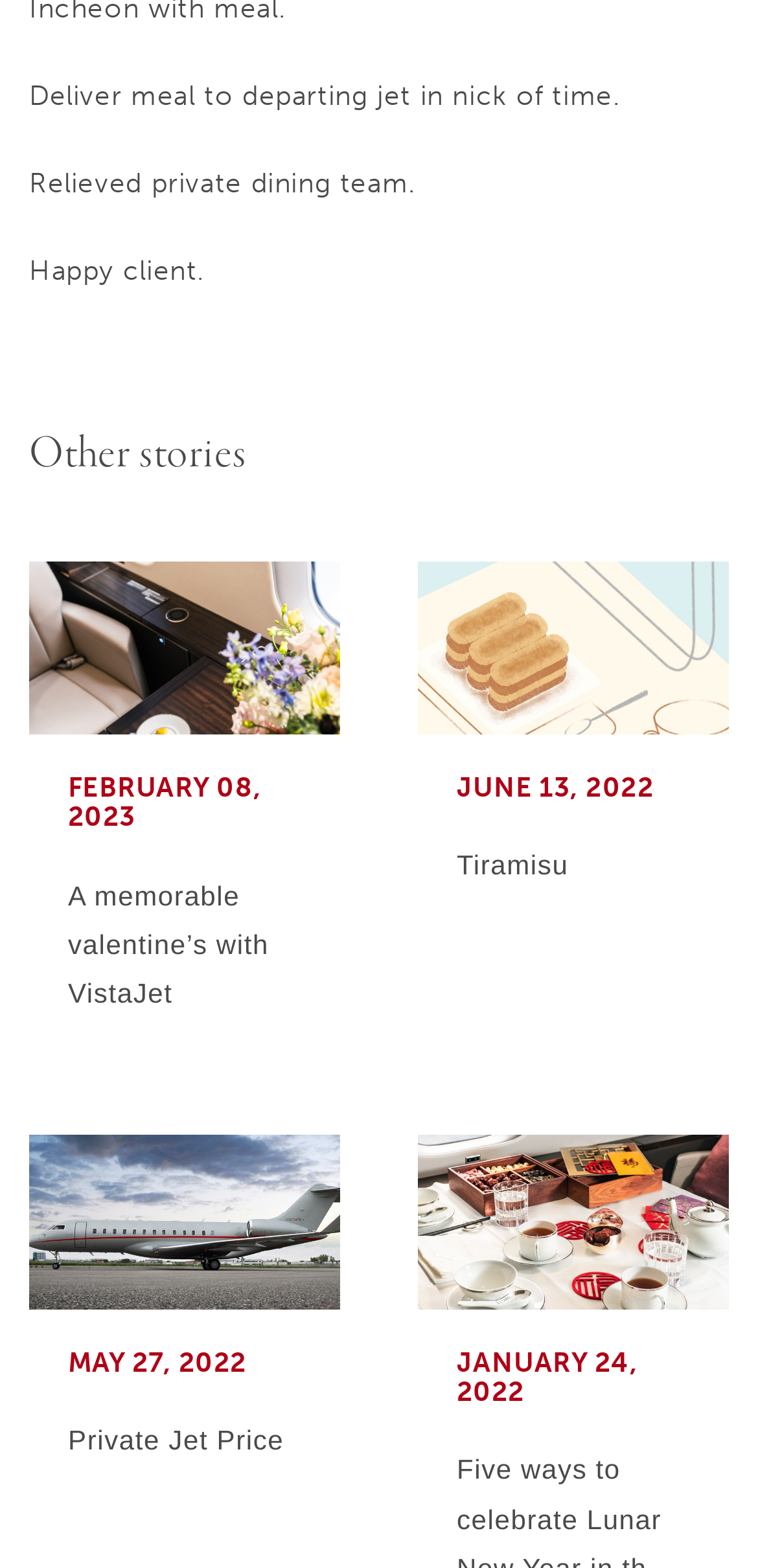What is the theme of the first story?
Could you please answer the question thoroughly and with as much detail as possible?

I read the title of the first story, 'A memorable valentine’s with VistaJet', and understood that it is related to Valentine's Day.